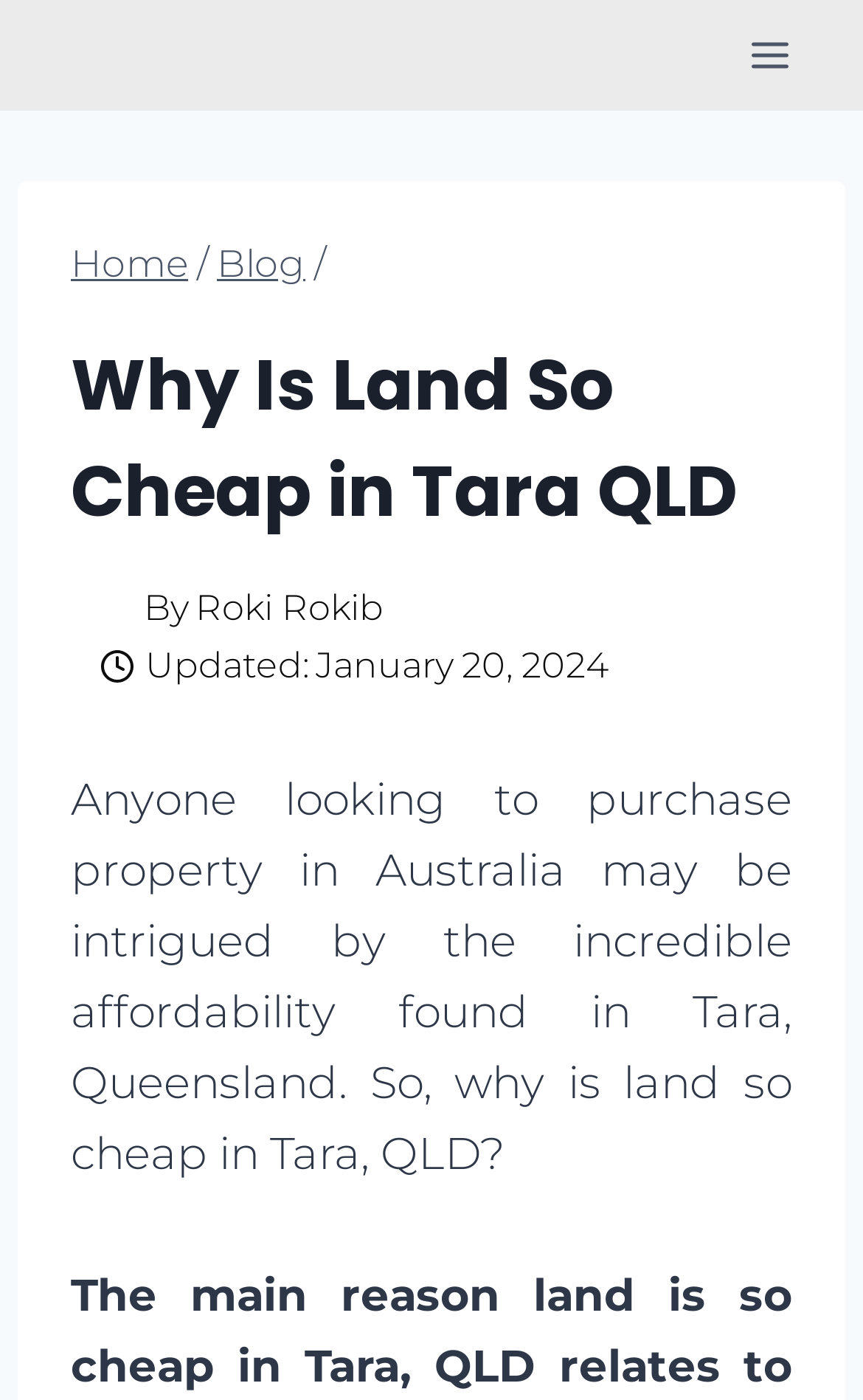Analyze the image and provide a detailed answer to the question: Is the menu expanded?

The menu expansion status can be determined by looking at the button that controls the menu. In this case, the button is labeled 'Open menu' and its 'expanded' property is set to 'False', which indicates that the menu is not expanded.